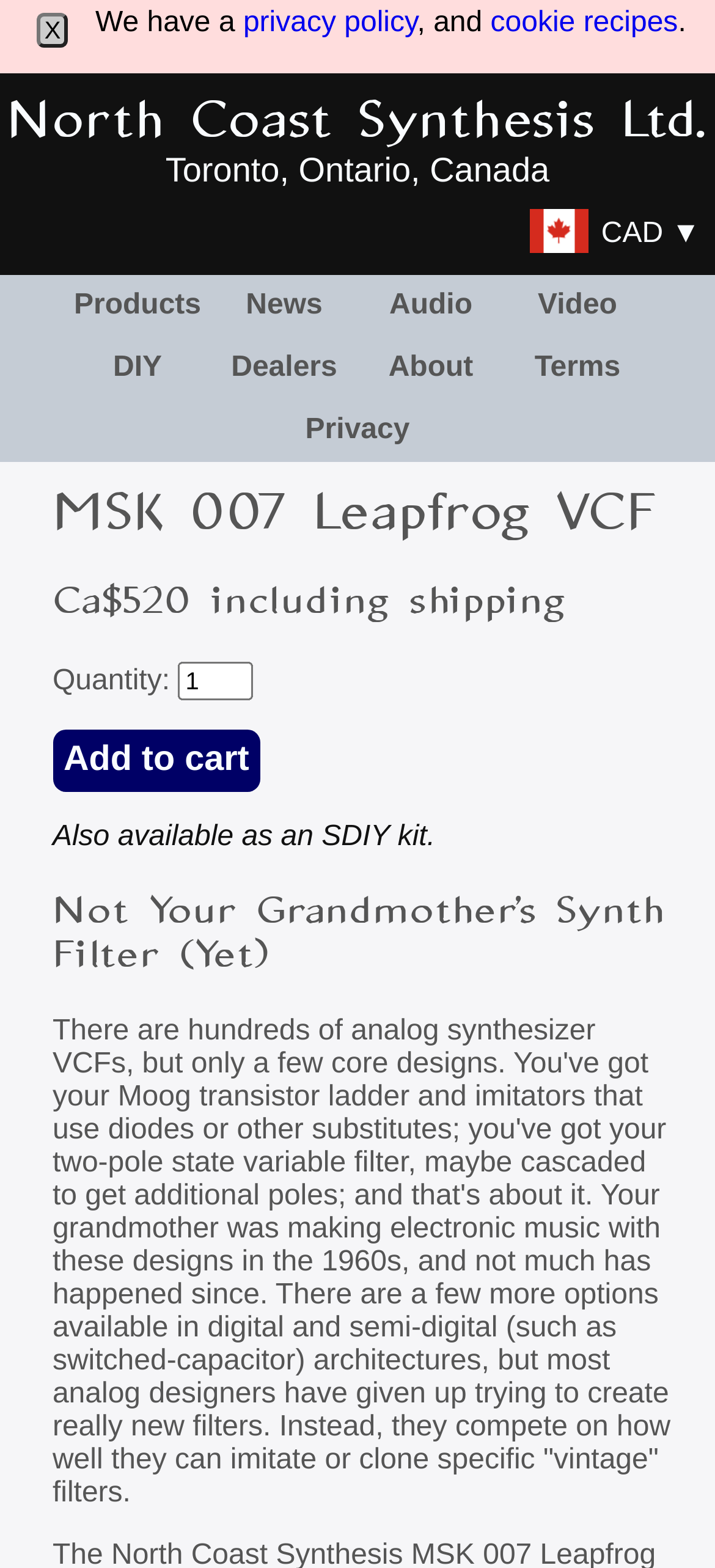Please identify the webpage's heading and generate its text content.

North Coast Synthesis Ltd.